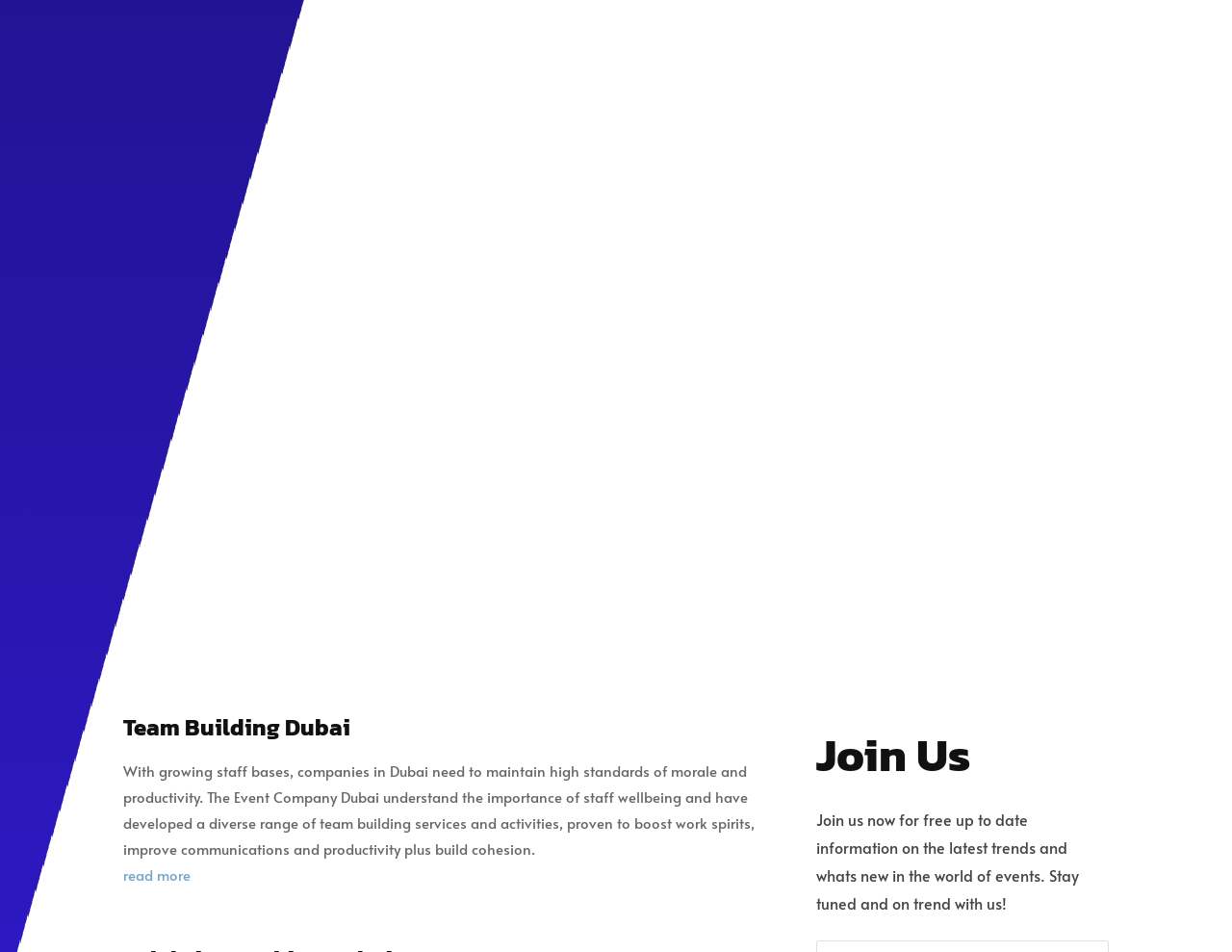Determine the bounding box coordinates for the element that should be clicked to follow this instruction: "Learn about our story". The coordinates should be given as four float numbers between 0 and 1, in the format [left, top, right, bottom].

None